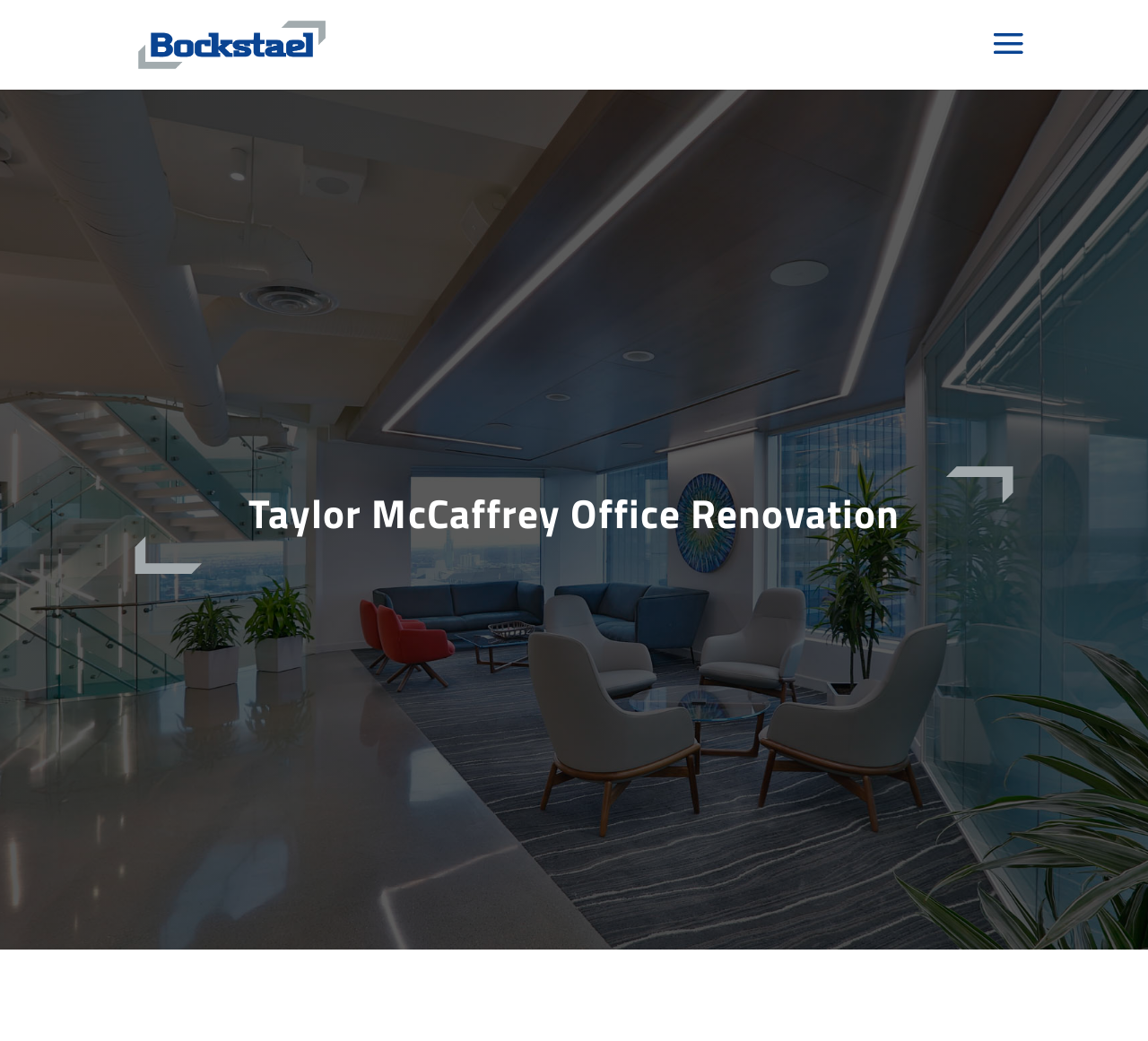Bounding box coordinates must be specified in the format (top-left x, top-left y, bottom-right x, bottom-right y). All values should be floating point numbers between 0 and 1. What are the bounding box coordinates of the UI element described as: alt="Bockstael"

[0.12, 0.032, 0.284, 0.051]